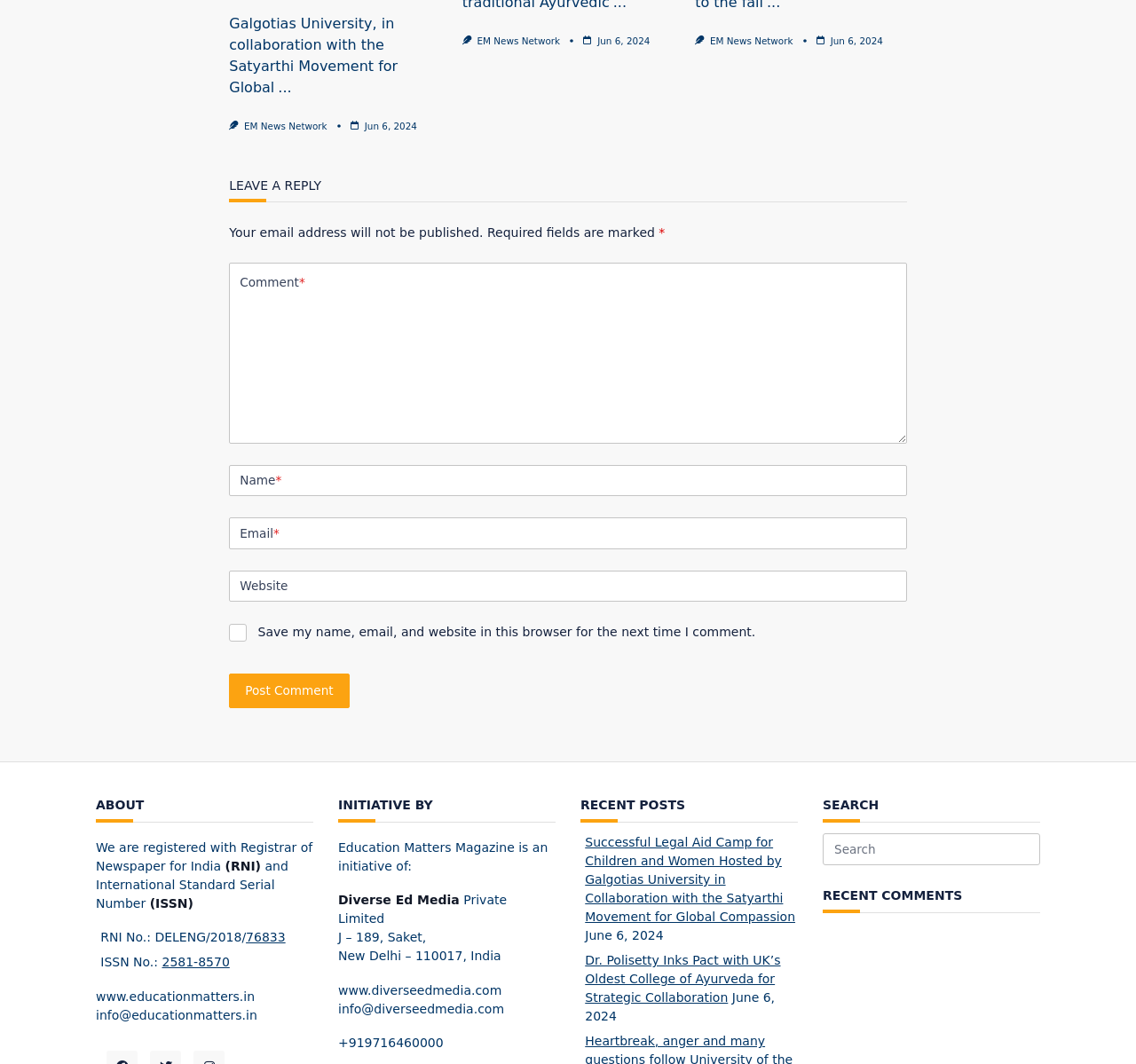Please identify the bounding box coordinates of the area that needs to be clicked to fulfill the following instruction: "Visit EM News Network."

[0.215, 0.113, 0.288, 0.123]